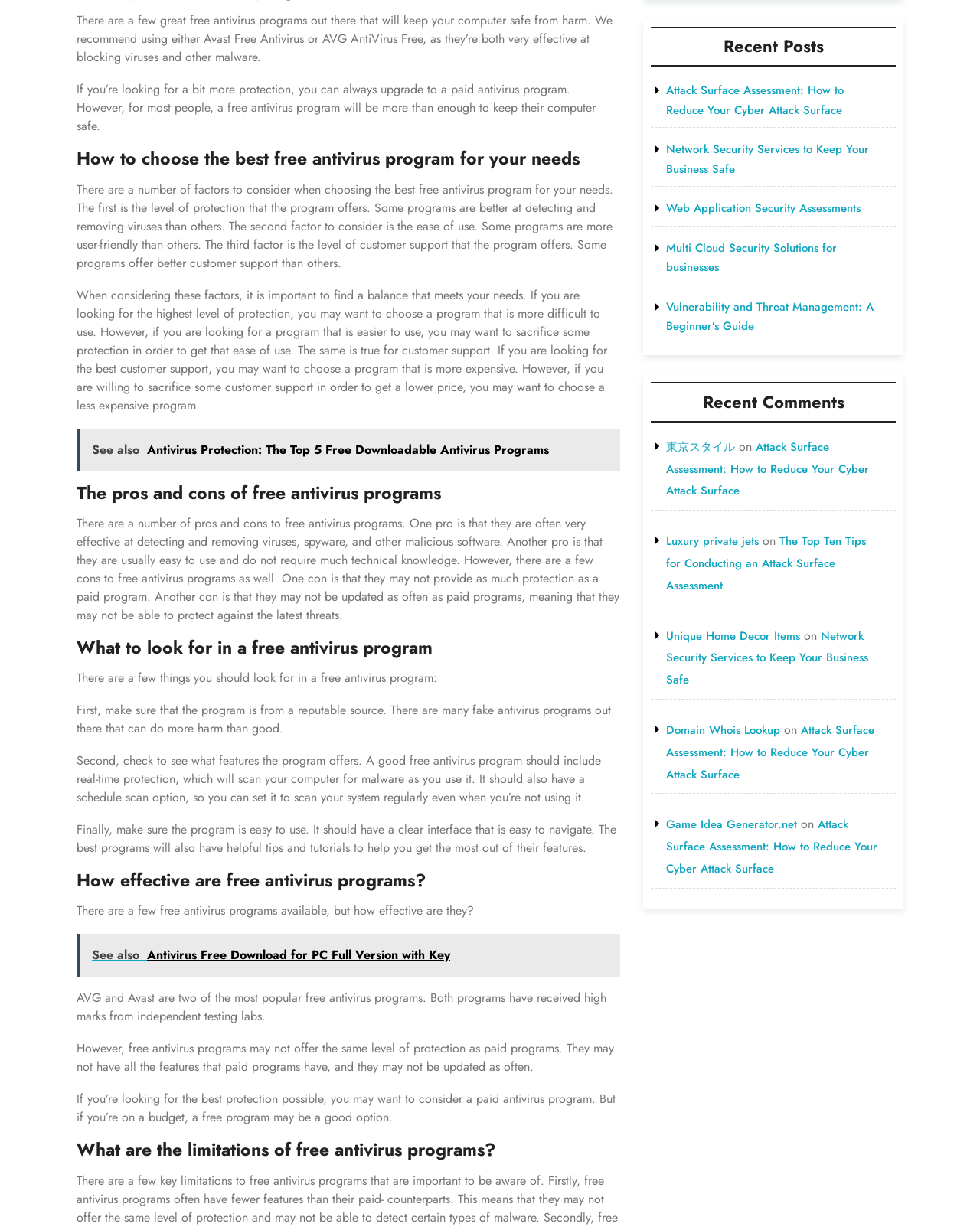Locate the bounding box of the UI element described by: "東京スタイル" in the given webpage screenshot.

[0.68, 0.356, 0.75, 0.37]